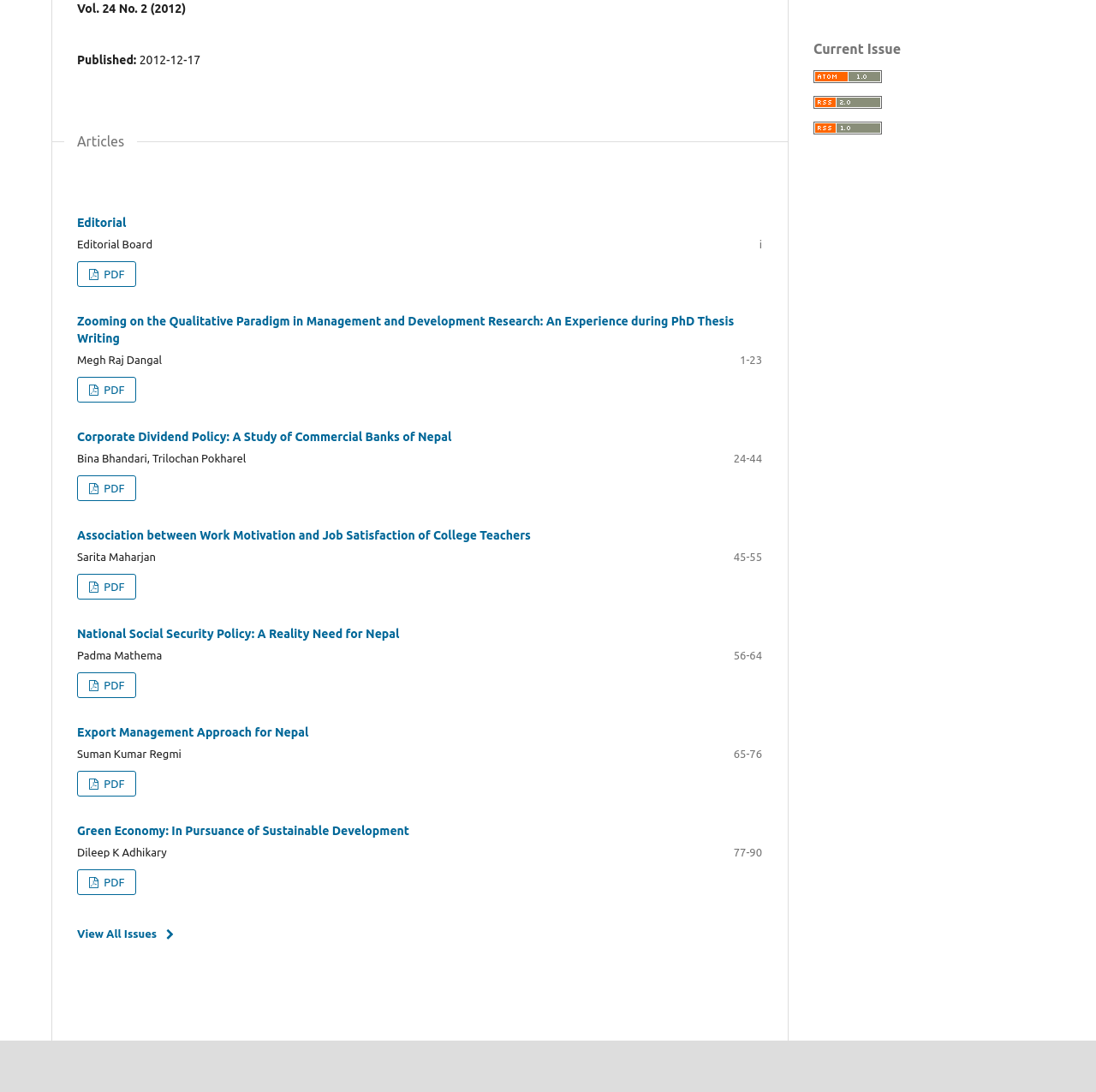Refer to the element description PDF and identify the corresponding bounding box in the screenshot. Format the coordinates as (top-left x, top-left y, bottom-right x, bottom-right y) with values in the range of 0 to 1.

[0.07, 0.796, 0.125, 0.82]